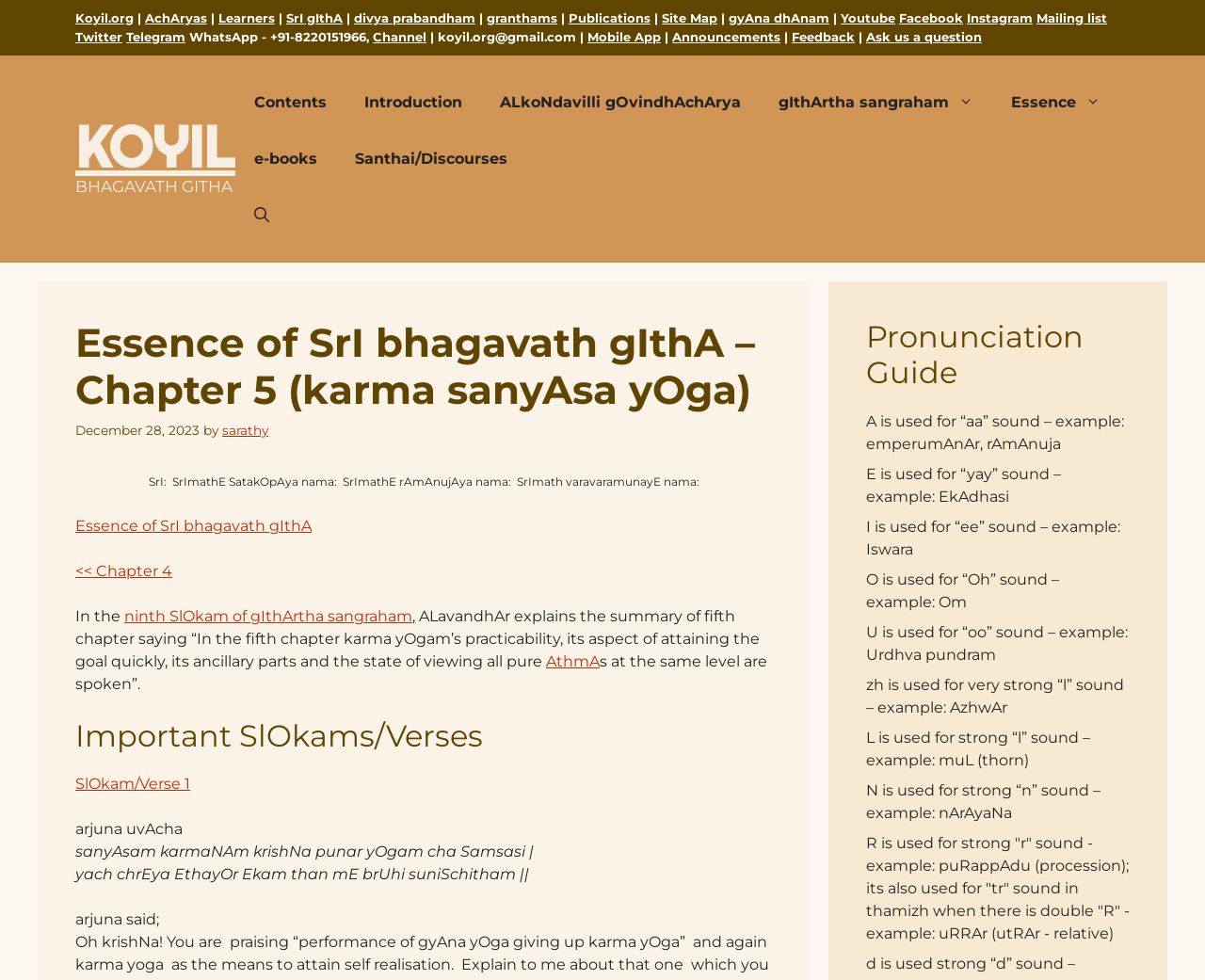Can you provide the bounding box coordinates for the element that should be clicked to implement the instruction: "Read the 'Pronunciation Guide'"?

[0.719, 0.326, 0.938, 0.399]